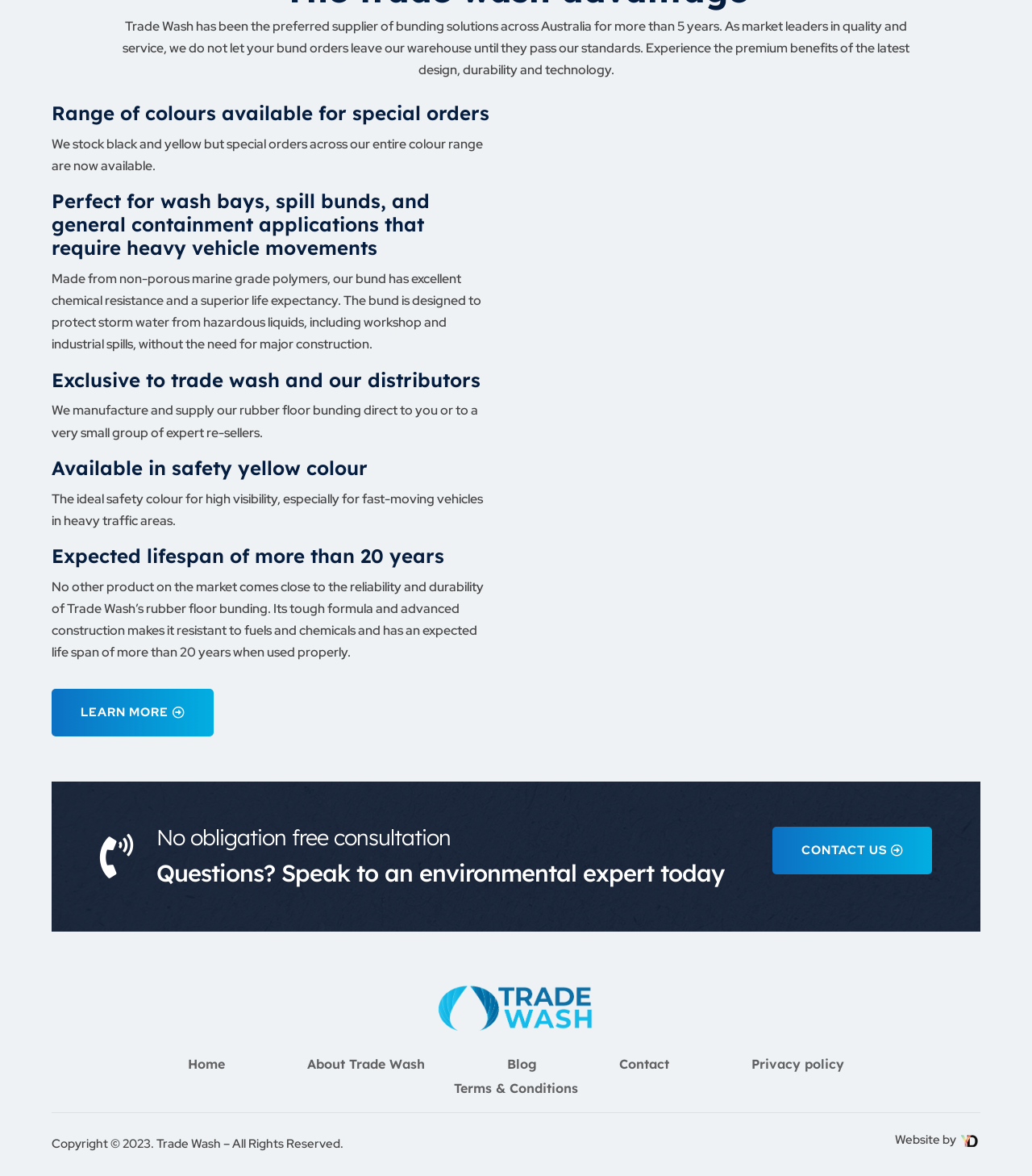Find the bounding box coordinates of the element to click in order to complete this instruction: "View the wash down bay page". The bounding box coordinates must be four float numbers between 0 and 1, denoted as [left, top, right, bottom].

[0.42, 0.87, 0.58, 0.884]